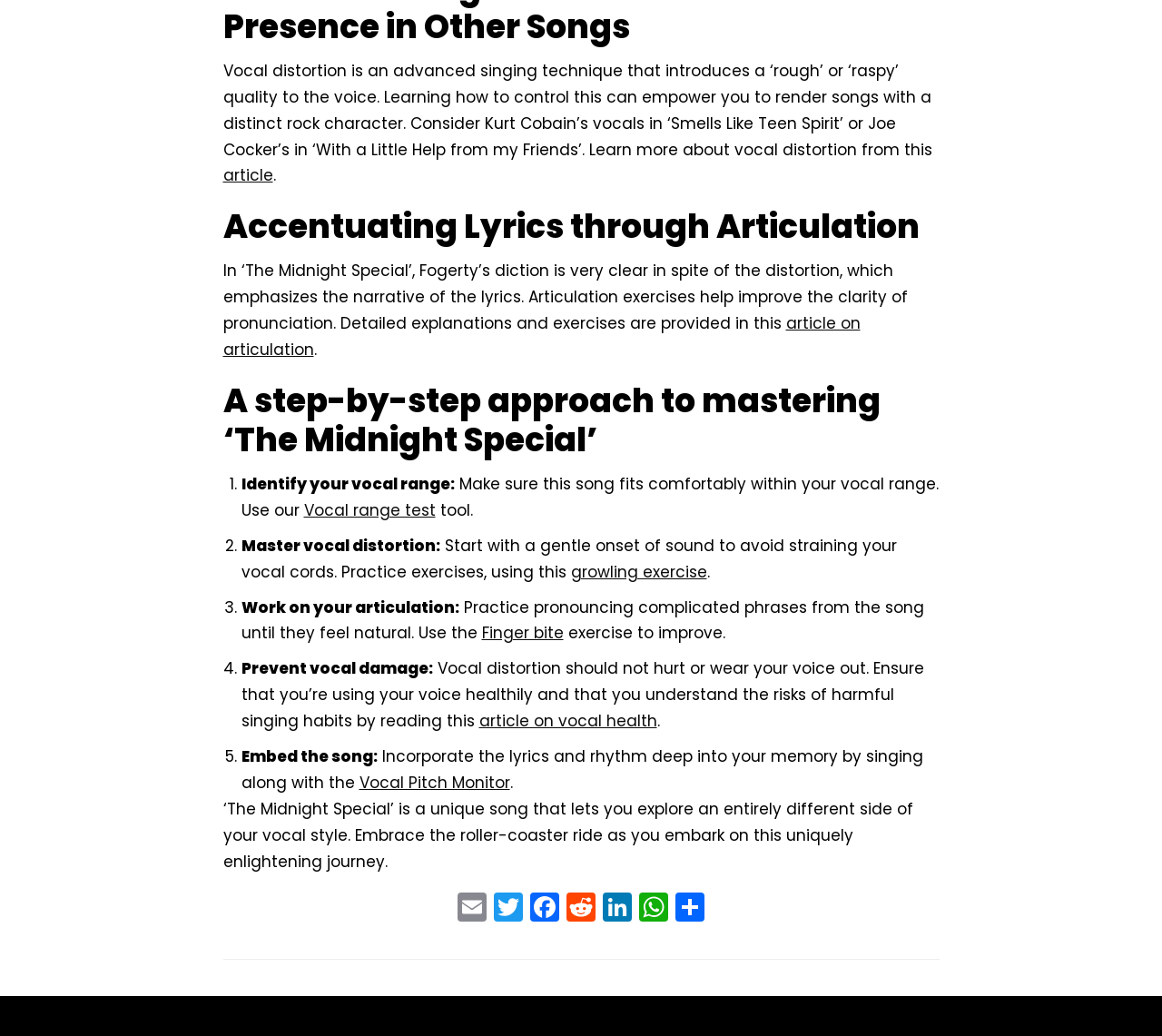Given the webpage screenshot, identify the bounding box of the UI element that matches this description: "LinkedIn".

[0.516, 0.862, 0.547, 0.894]